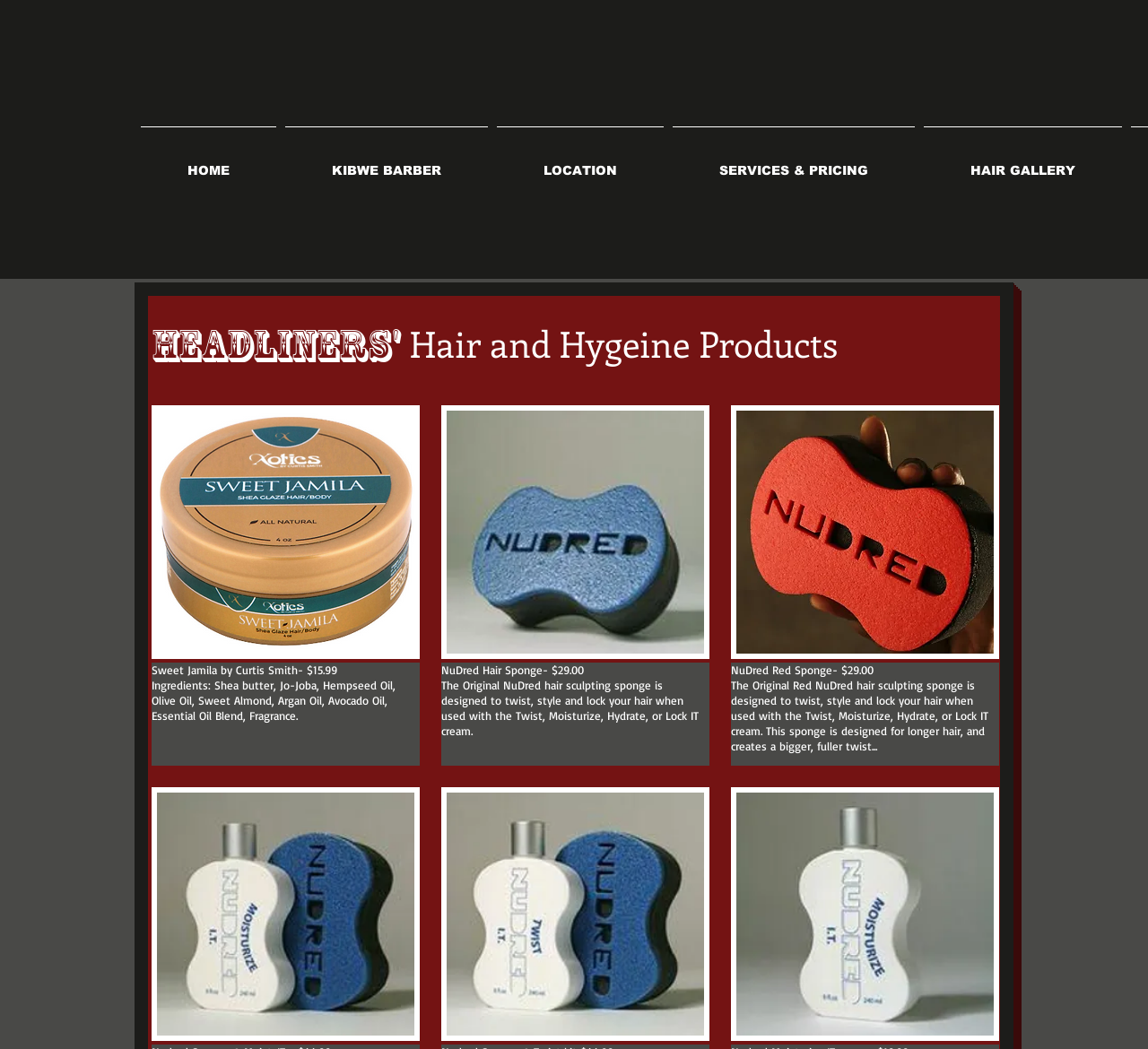Determine the bounding box coordinates of the clickable element to complete this instruction: "View NuDred Red Sponge product details". Provide the coordinates in the format of four float numbers between 0 and 1, [left, top, right, bottom].

[0.637, 0.386, 0.87, 0.73]